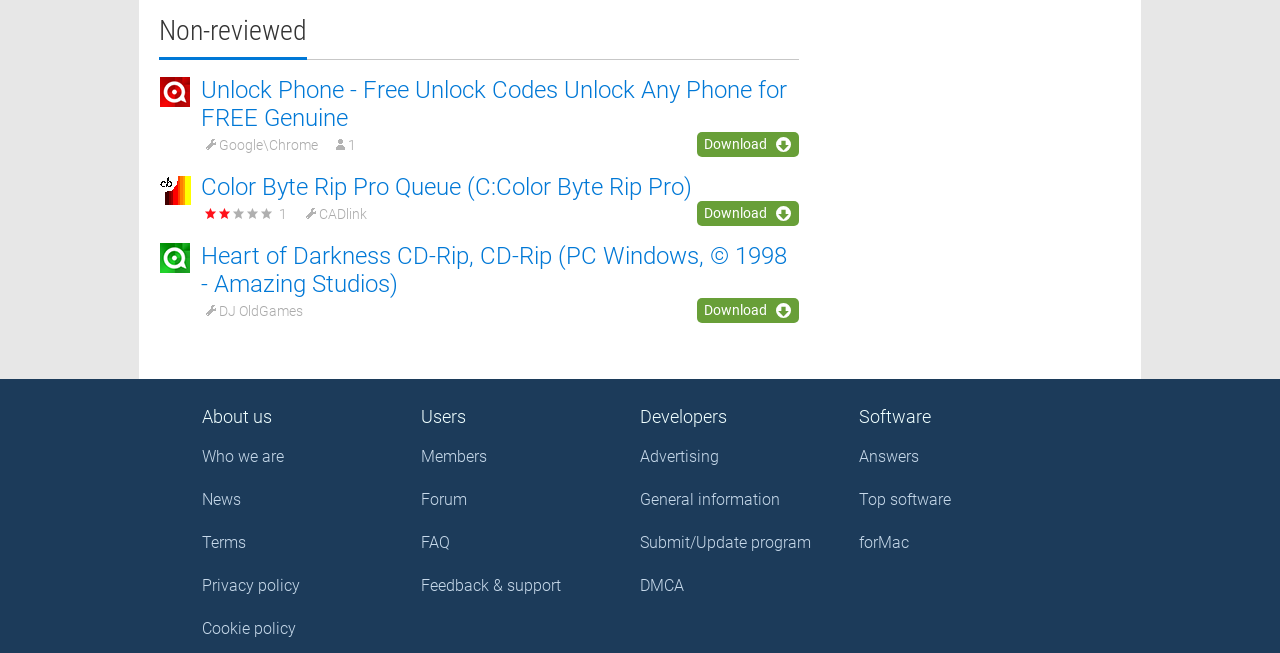Please find the bounding box coordinates of the element that needs to be clicked to perform the following instruction: "Visit Color Byte Rip Pro Queue page". The bounding box coordinates should be four float numbers between 0 and 1, represented as [left, top, right, bottom].

[0.157, 0.264, 0.541, 0.307]